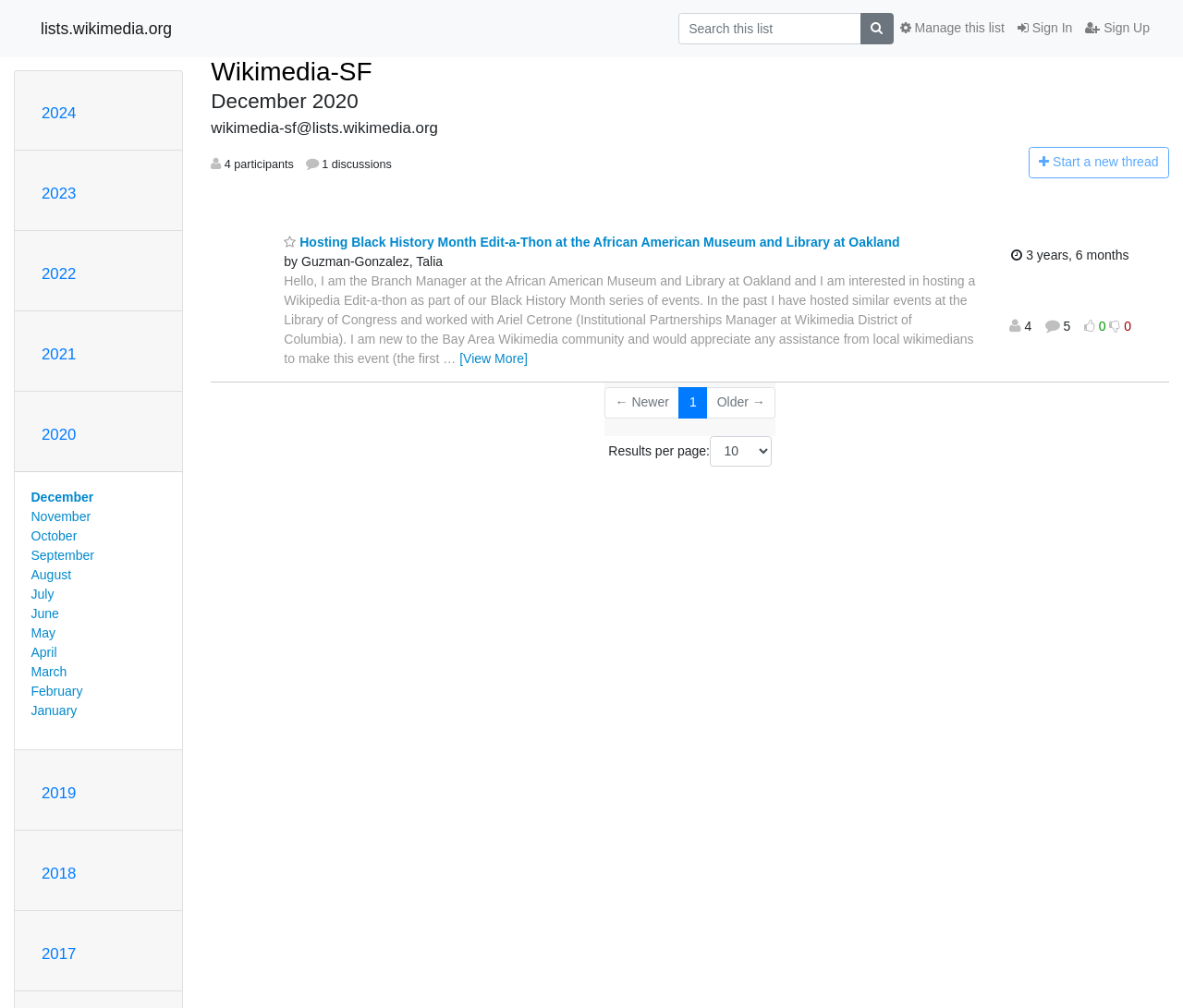Determine the bounding box coordinates for the UI element matching this description: "Start a nNew thread".

[0.869, 0.146, 0.988, 0.177]